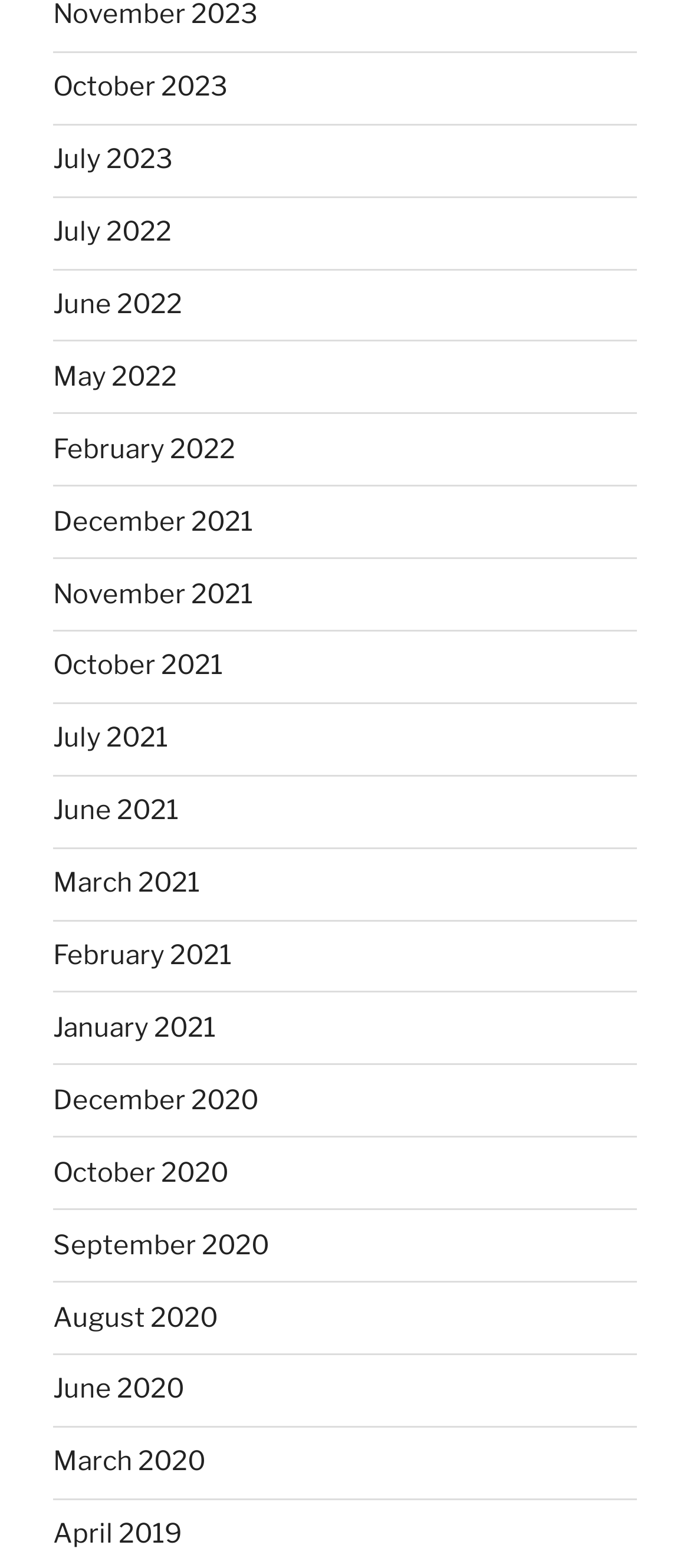Can you specify the bounding box coordinates for the region that should be clicked to fulfill this instruction: "Click the link to read The Negotiation Book".

None